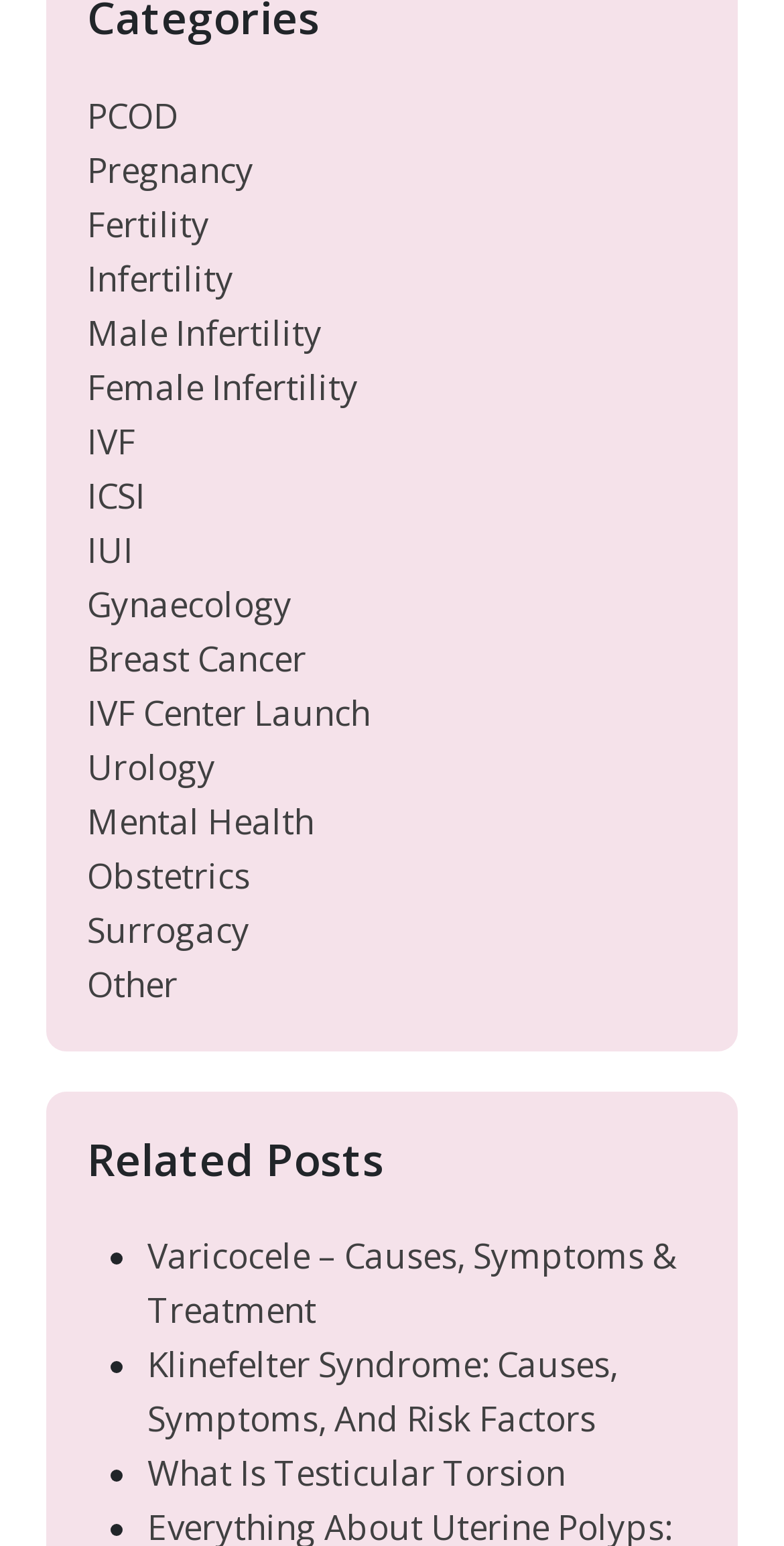What is the first link in the webpage?
Based on the screenshot, respond with a single word or phrase.

PCOD